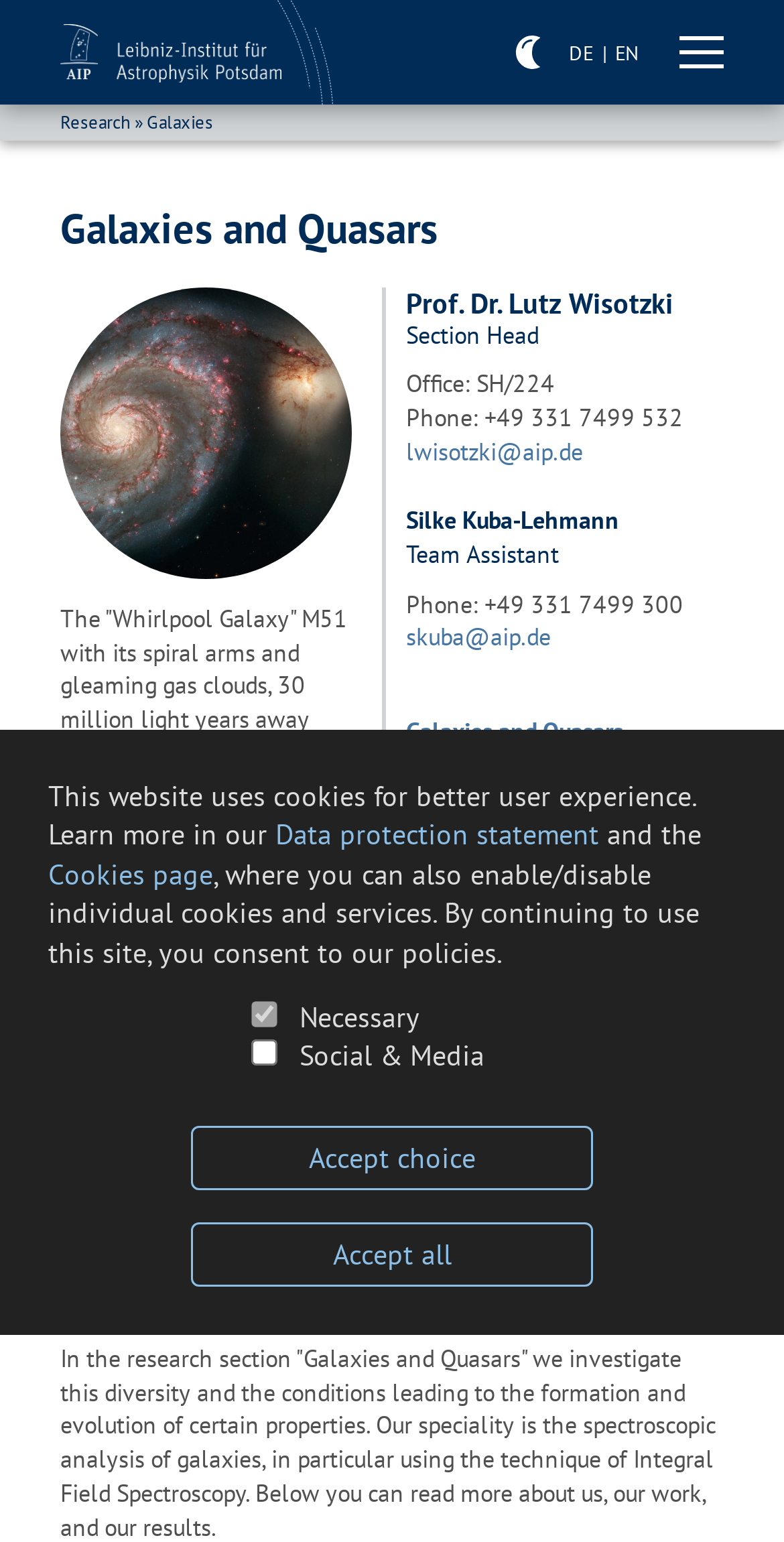What is the name of the galaxy shown in the image?
Using the picture, provide a one-word or short phrase answer.

Whirlpool Galaxy M51